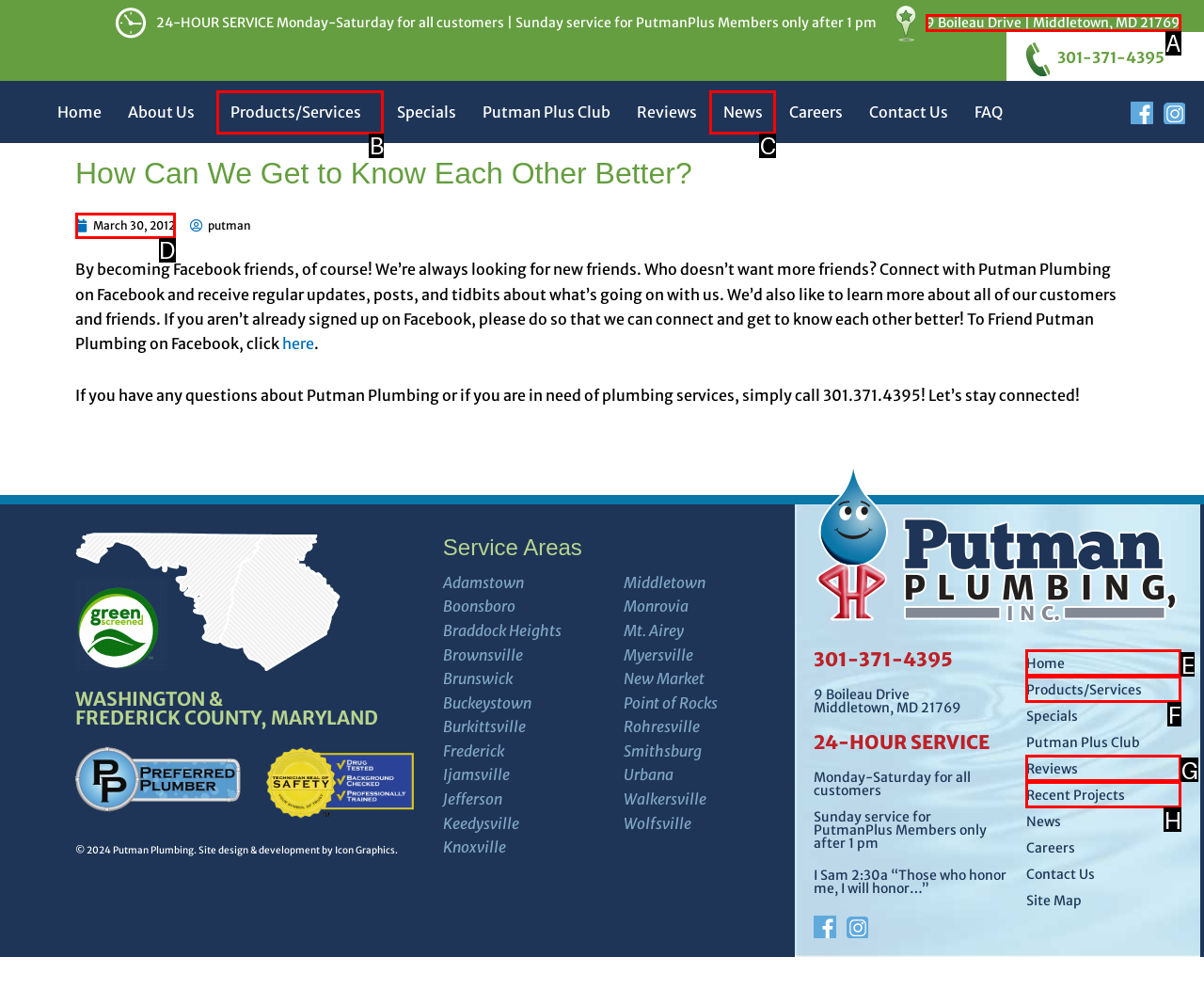Tell me which one HTML element best matches the description: Reviews Answer with the option's letter from the given choices directly.

G